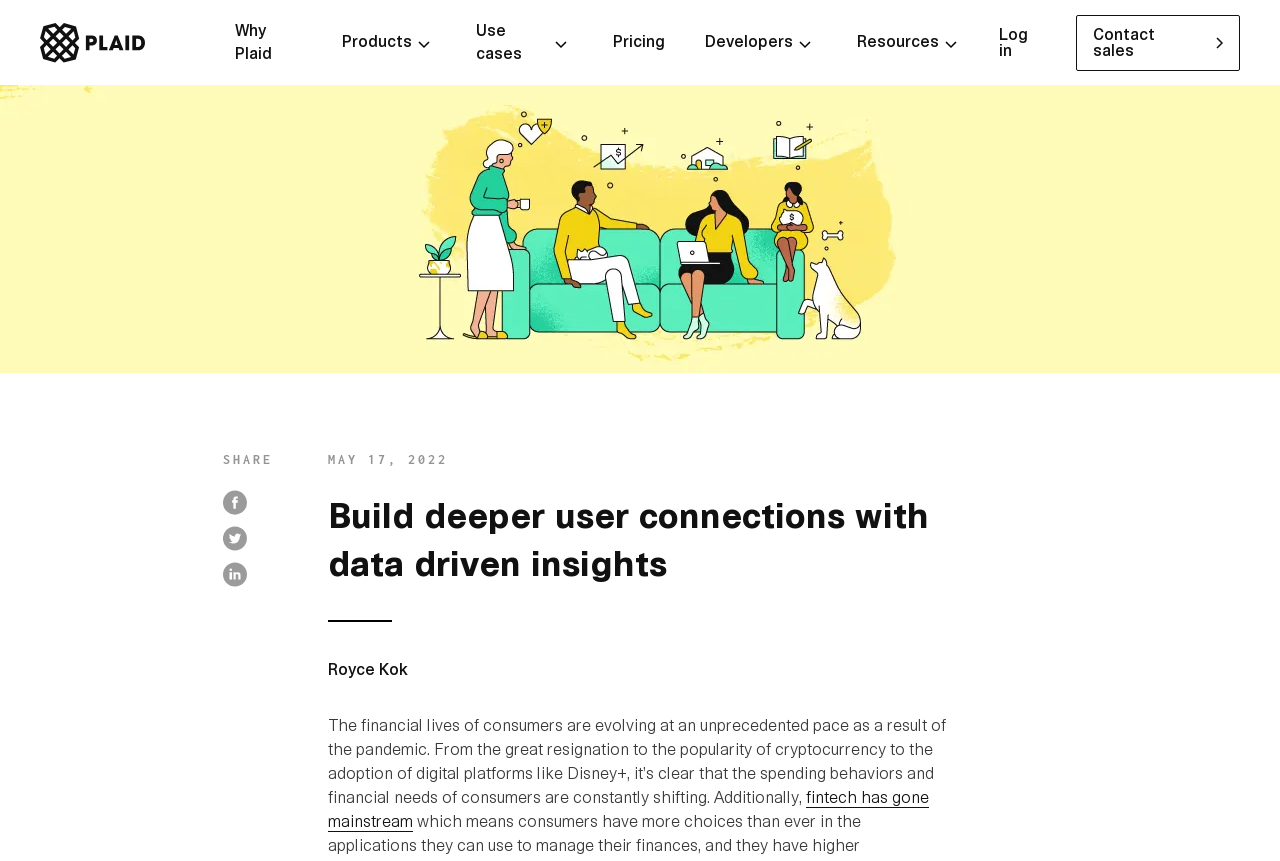What is the topic of the featured article? Analyze the screenshot and reply with just one word or a short phrase.

Financial lives of consumers